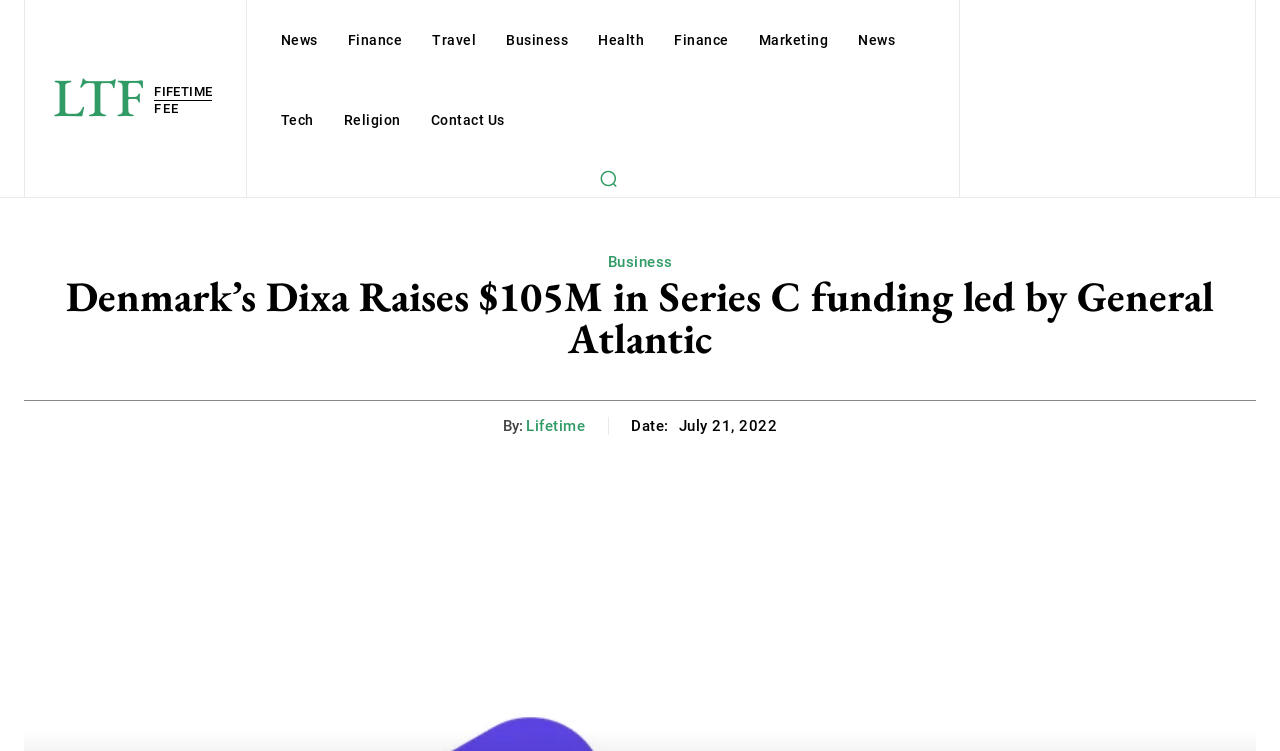Determine the bounding box coordinates for the element that should be clicked to follow this instruction: "Read the article about 'Denmark’s Dixa Raises $105M in Series C funding led by General Atlantic'". The coordinates should be given as four float numbers between 0 and 1, in the format [left, top, right, bottom].

[0.019, 0.368, 0.981, 0.479]